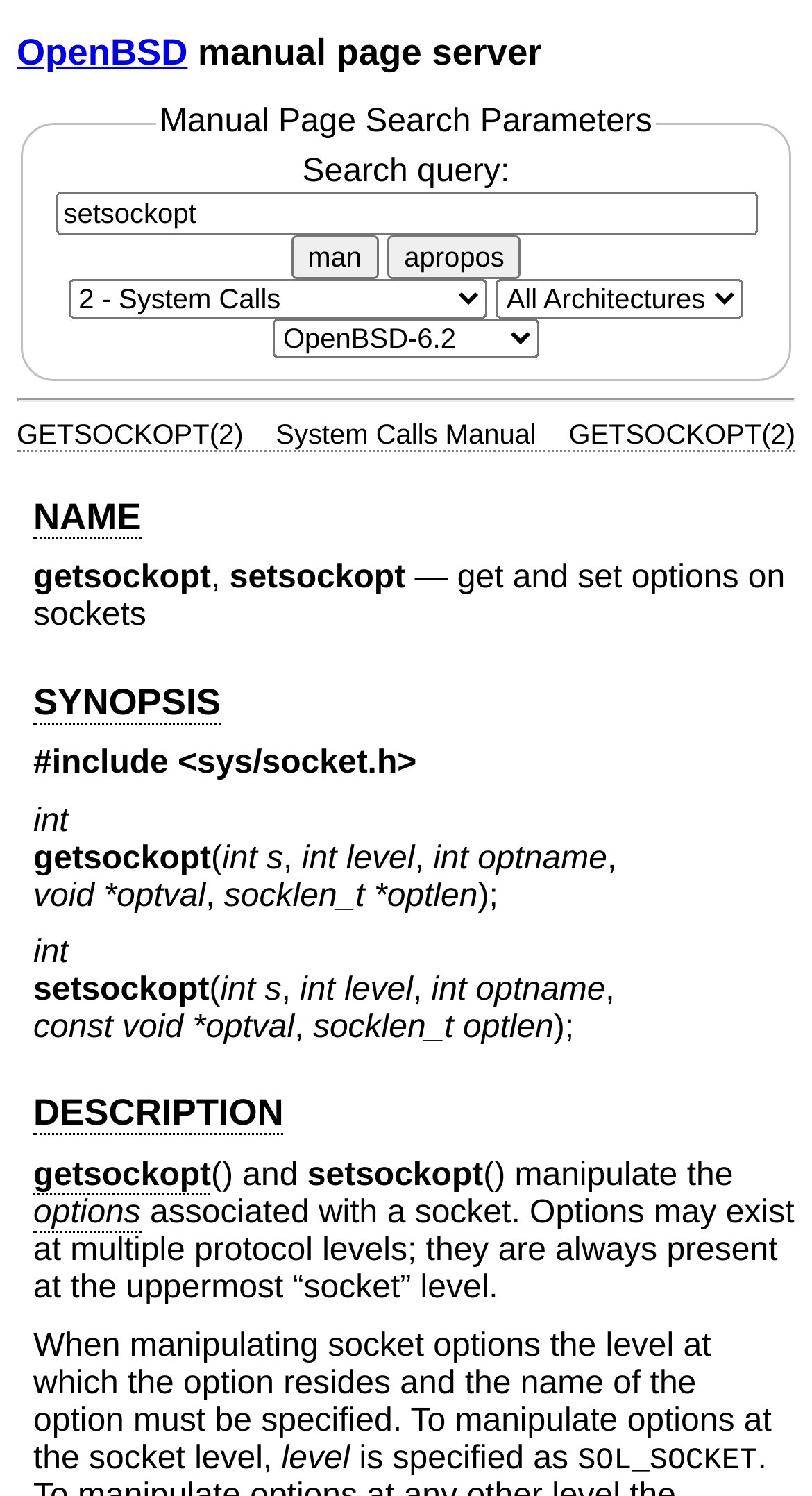Provide the bounding box coordinates for the UI element described in this sentence: "DESCRIPTION". The coordinates should be four float values between 0 and 1, i.e., [left, top, right, bottom].

[0.041, 0.73, 0.349, 0.759]